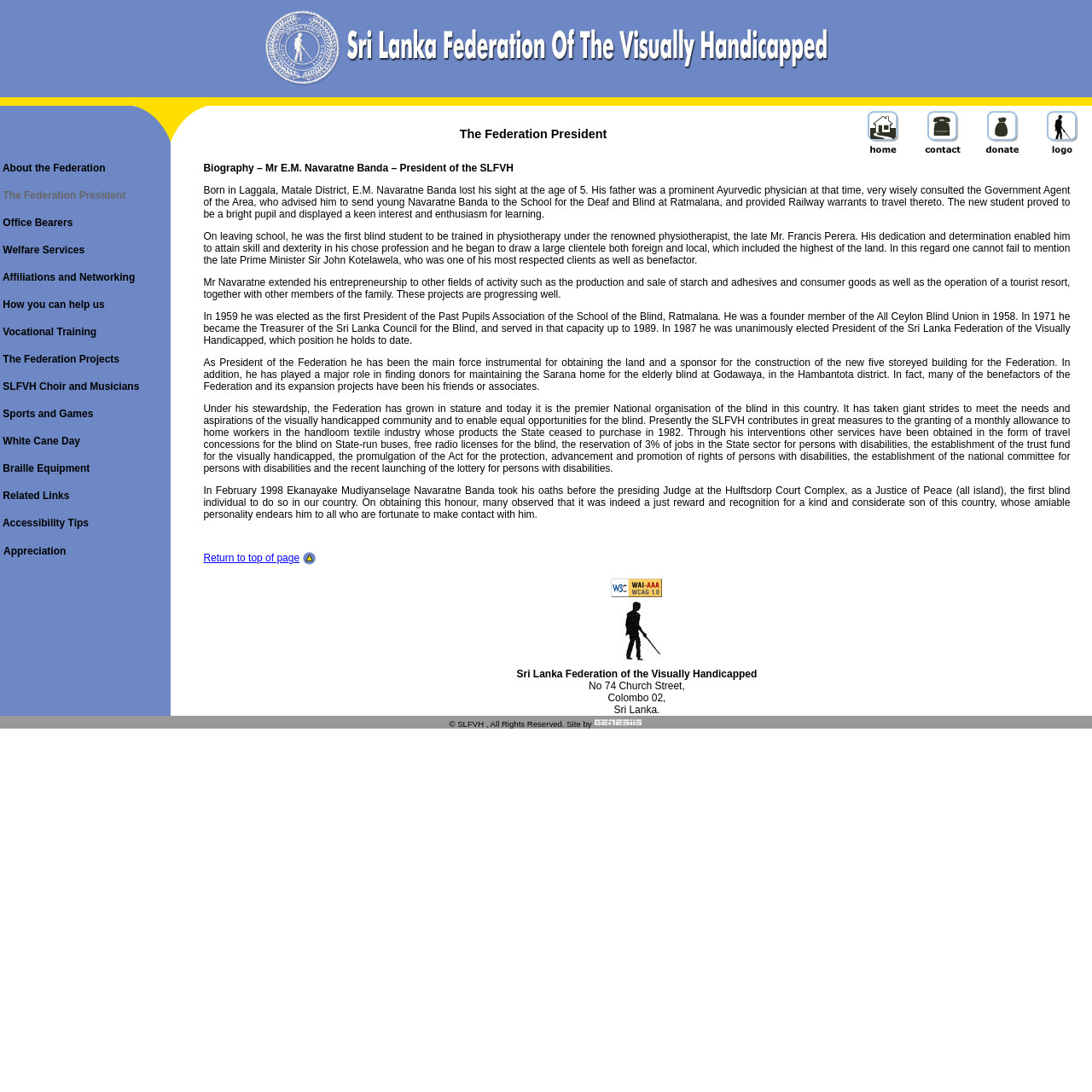Determine the bounding box coordinates of the clickable area required to perform the following instruction: "Learn about the SLFVH Choir and Musicians". The coordinates should be represented as four float numbers between 0 and 1: [left, top, right, bottom].

[0.0, 0.348, 0.128, 0.359]